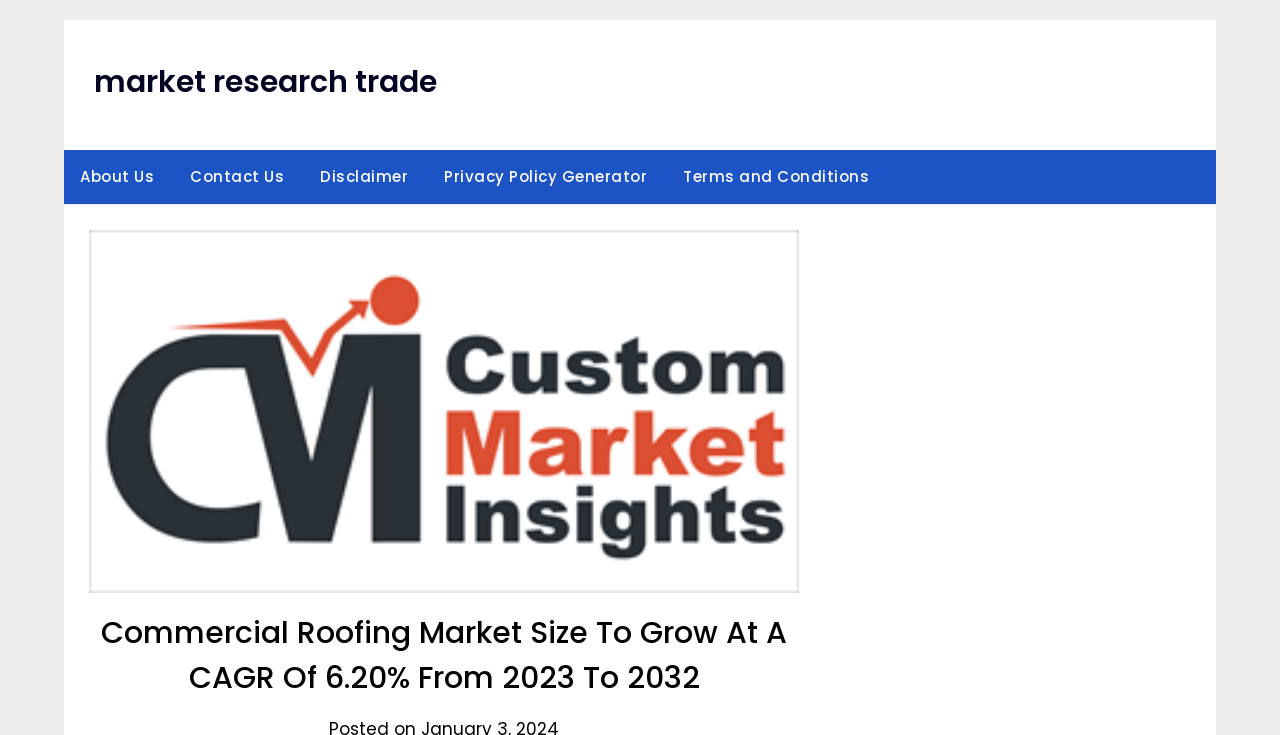What is the topic of the webpage?
Answer the question using a single word or phrase, according to the image.

Commercial Roofing Market